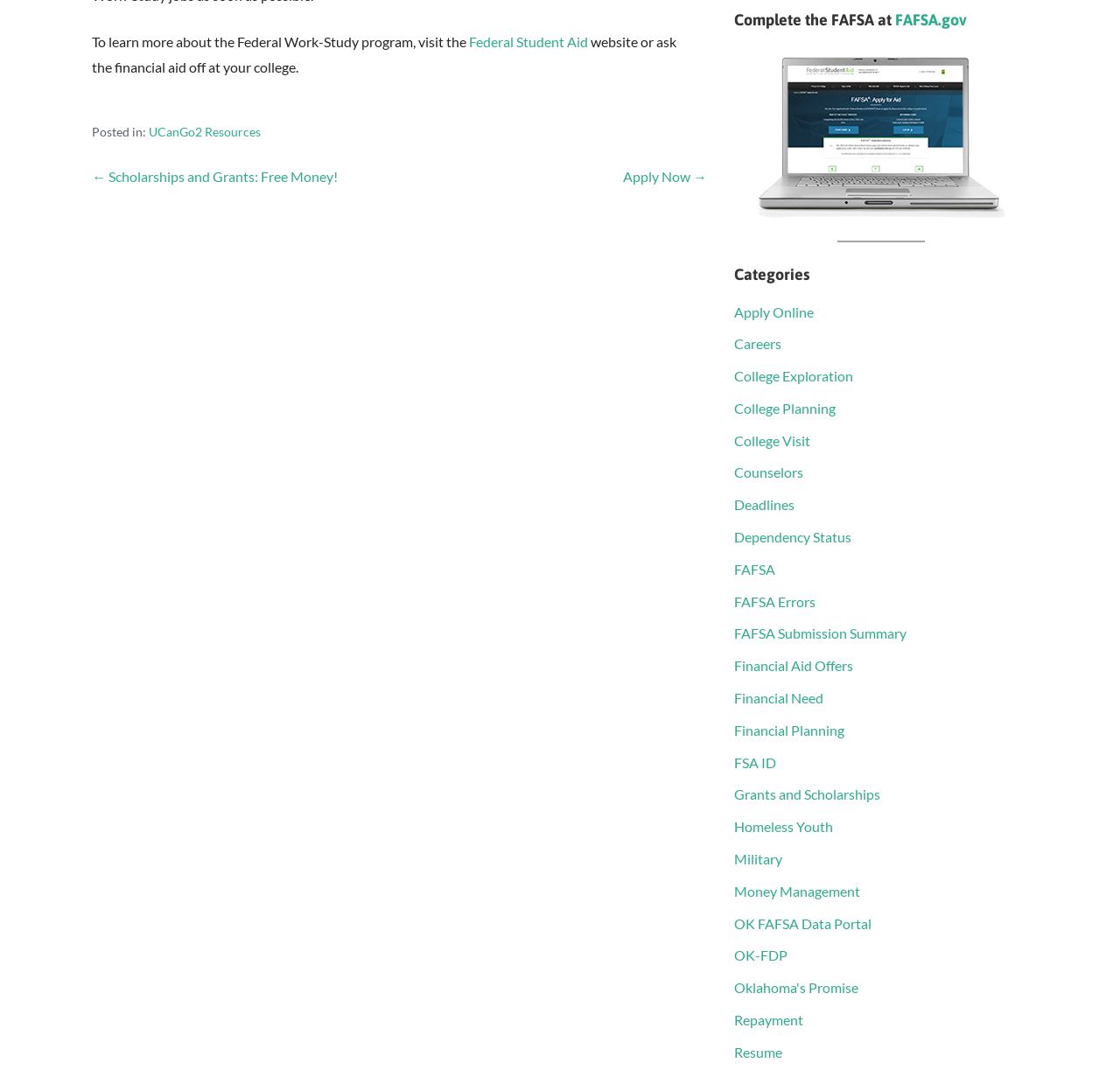Find the bounding box coordinates for the HTML element described as: "OK FAFSA Data Portal". The coordinates should consist of four float values between 0 and 1, i.e., [left, top, right, bottom].

[0.655, 0.855, 0.778, 0.871]